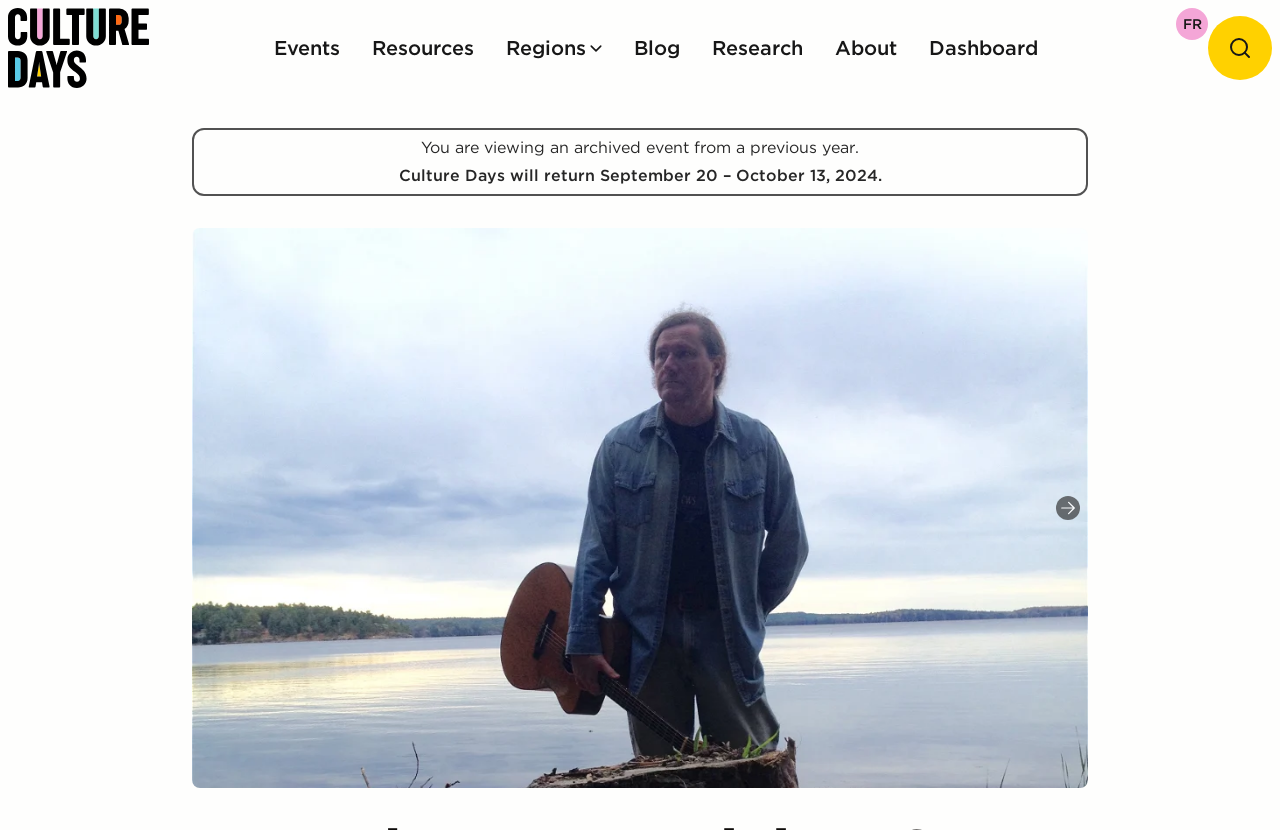Locate the bounding box coordinates for the element described below: "title="Search"". The coordinates must be four float values between 0 and 1, formatted as [left, top, right, bottom].

[0.944, 0.019, 0.994, 0.096]